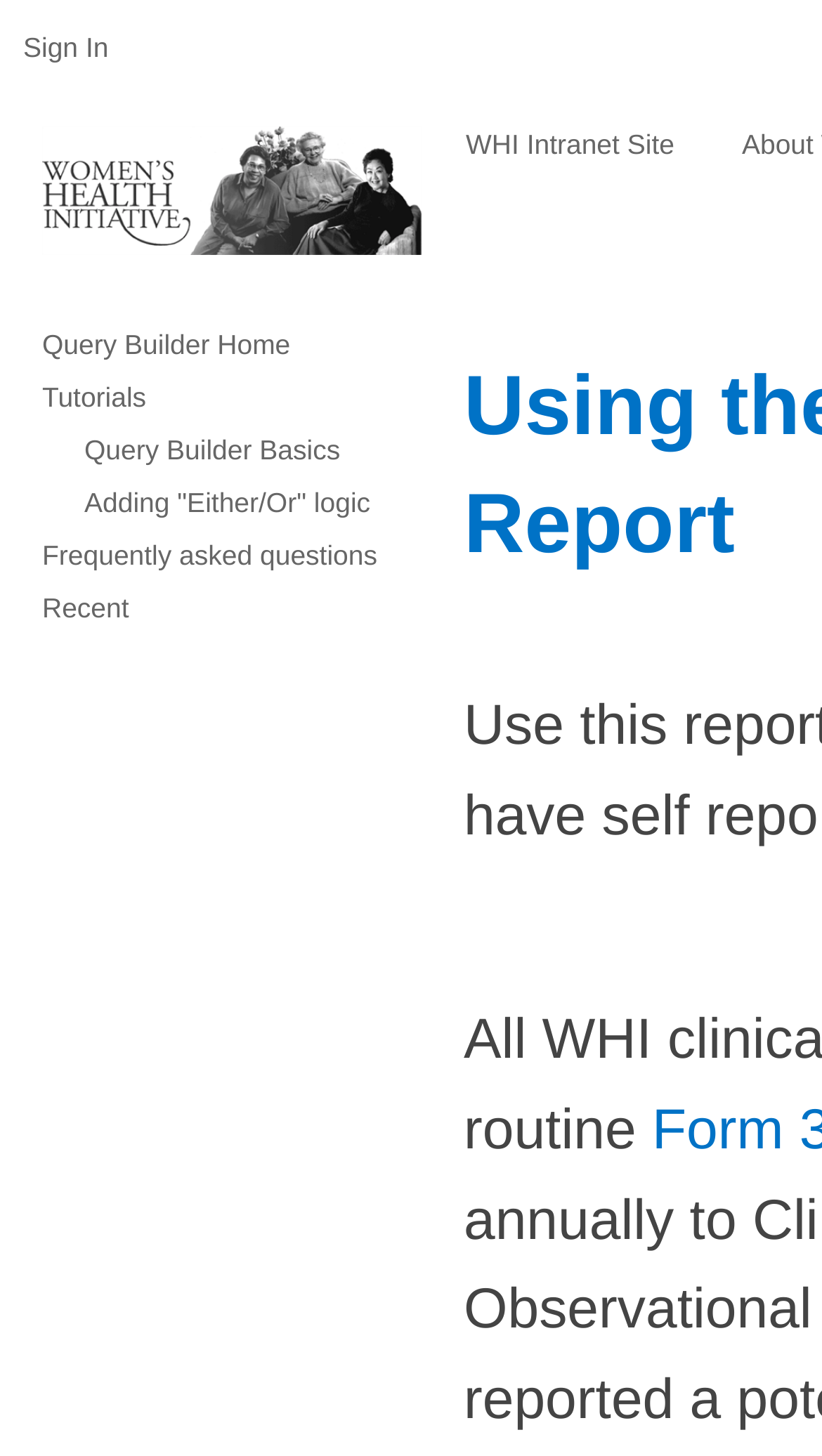Extract the main heading from the webpage content.

​​​Using the Self Reported Outcomes Report